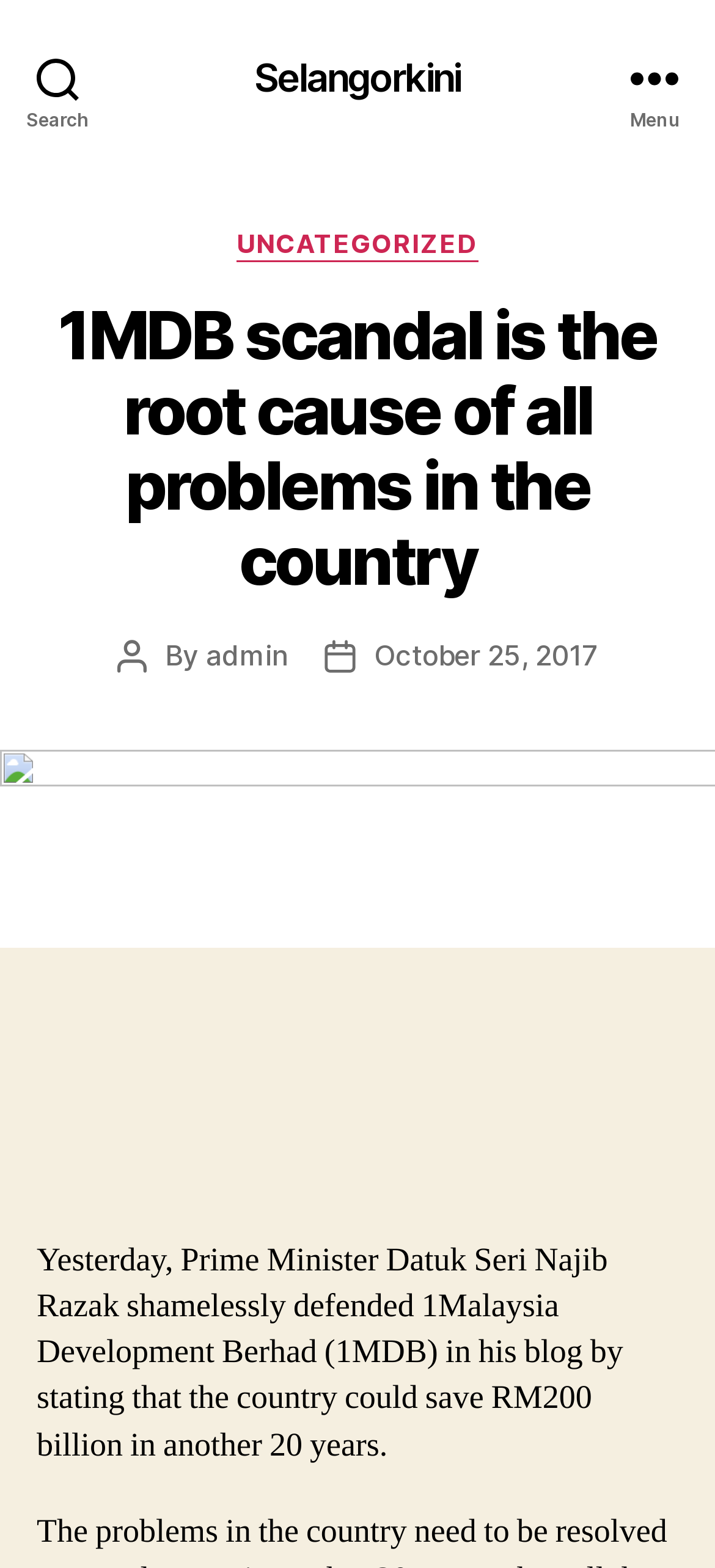Look at the image and give a detailed response to the following question: What is the amount of money mentioned in the text?

The answer can be found by reading the text, which mentions 'the country could save RM200 billion in another 20 years'.